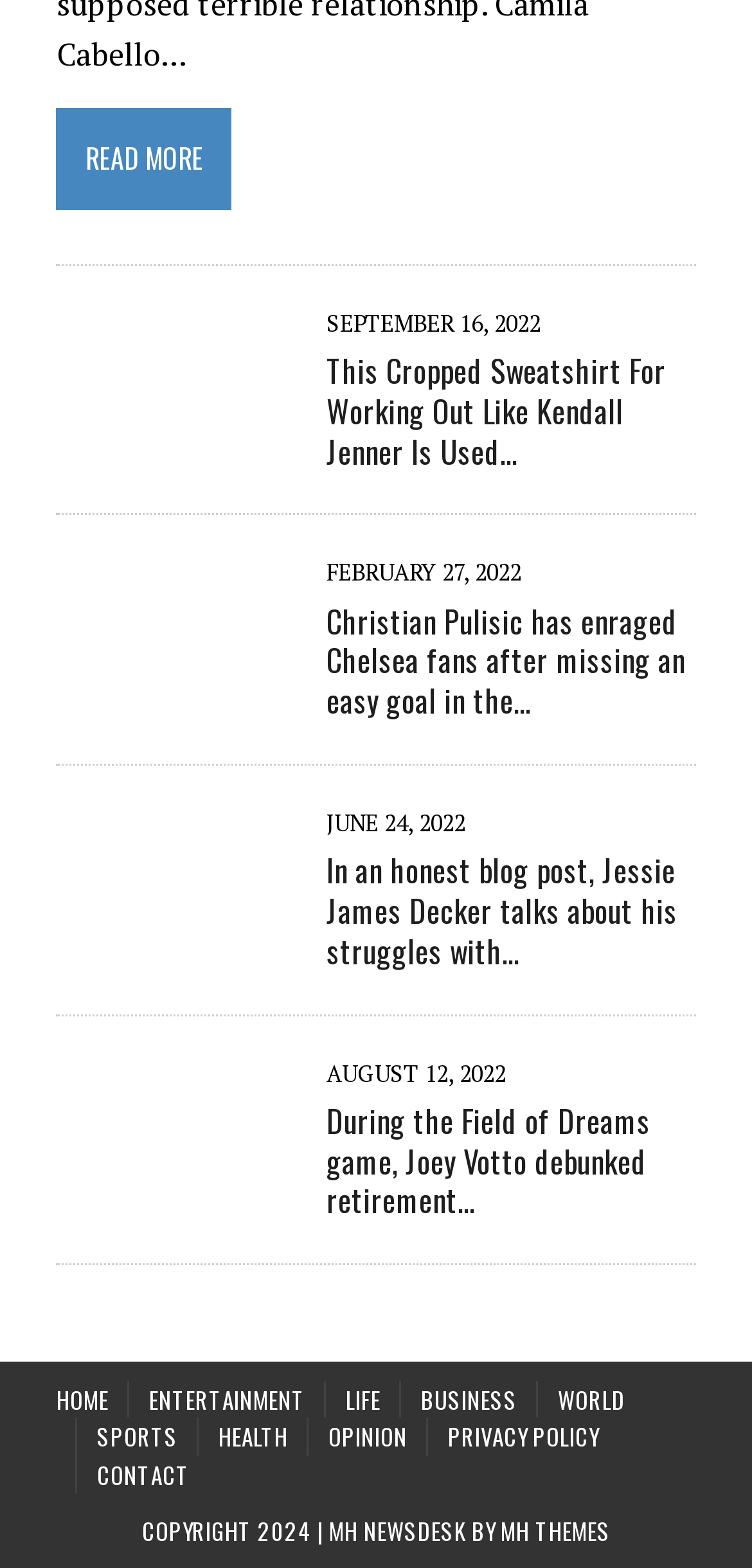Please identify the bounding box coordinates of the area I need to click to accomplish the following instruction: "Read the article about Joey Votto".

[0.434, 0.7, 0.865, 0.78]